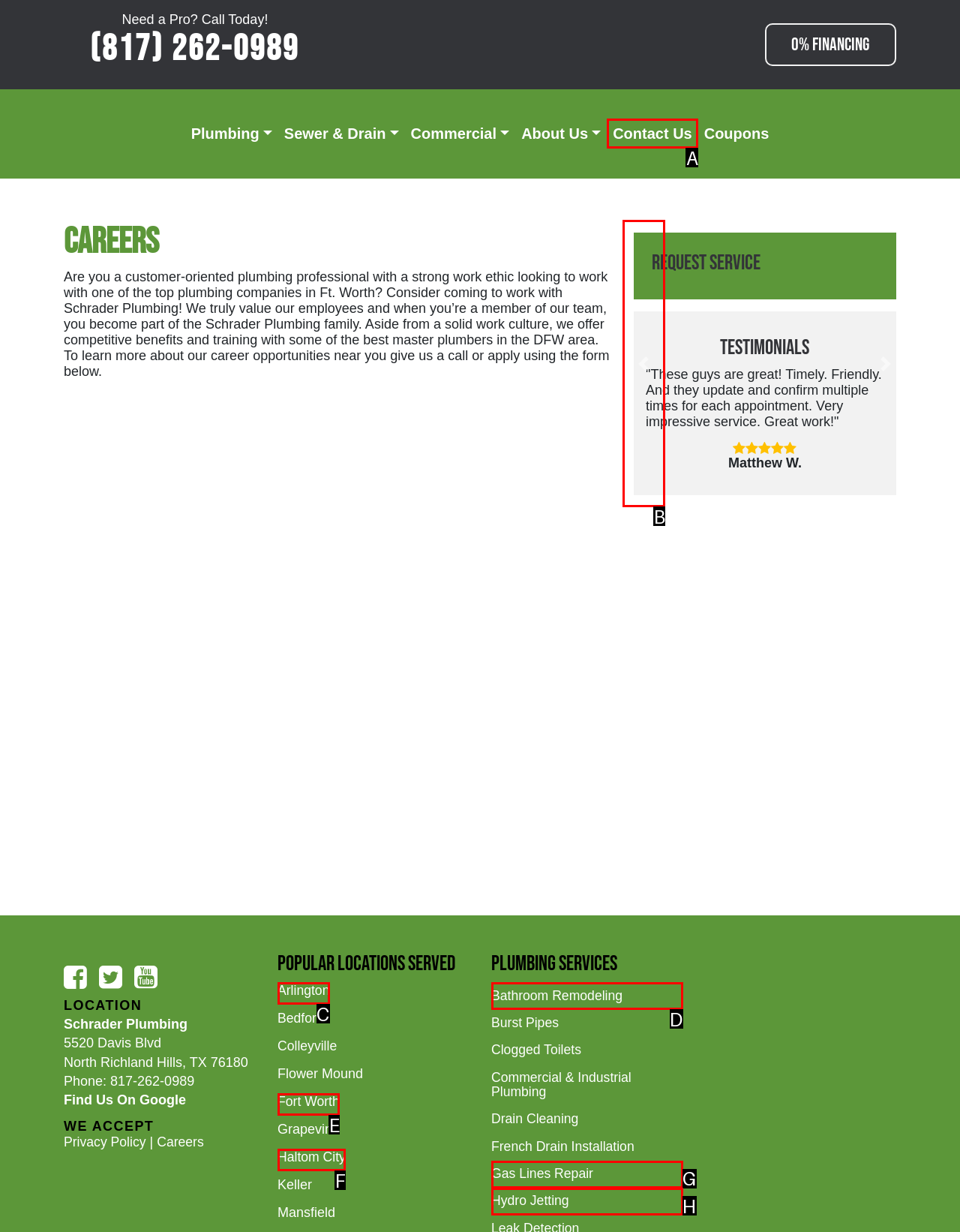Identify the matching UI element based on the description: Haltom City
Reply with the letter from the available choices.

F